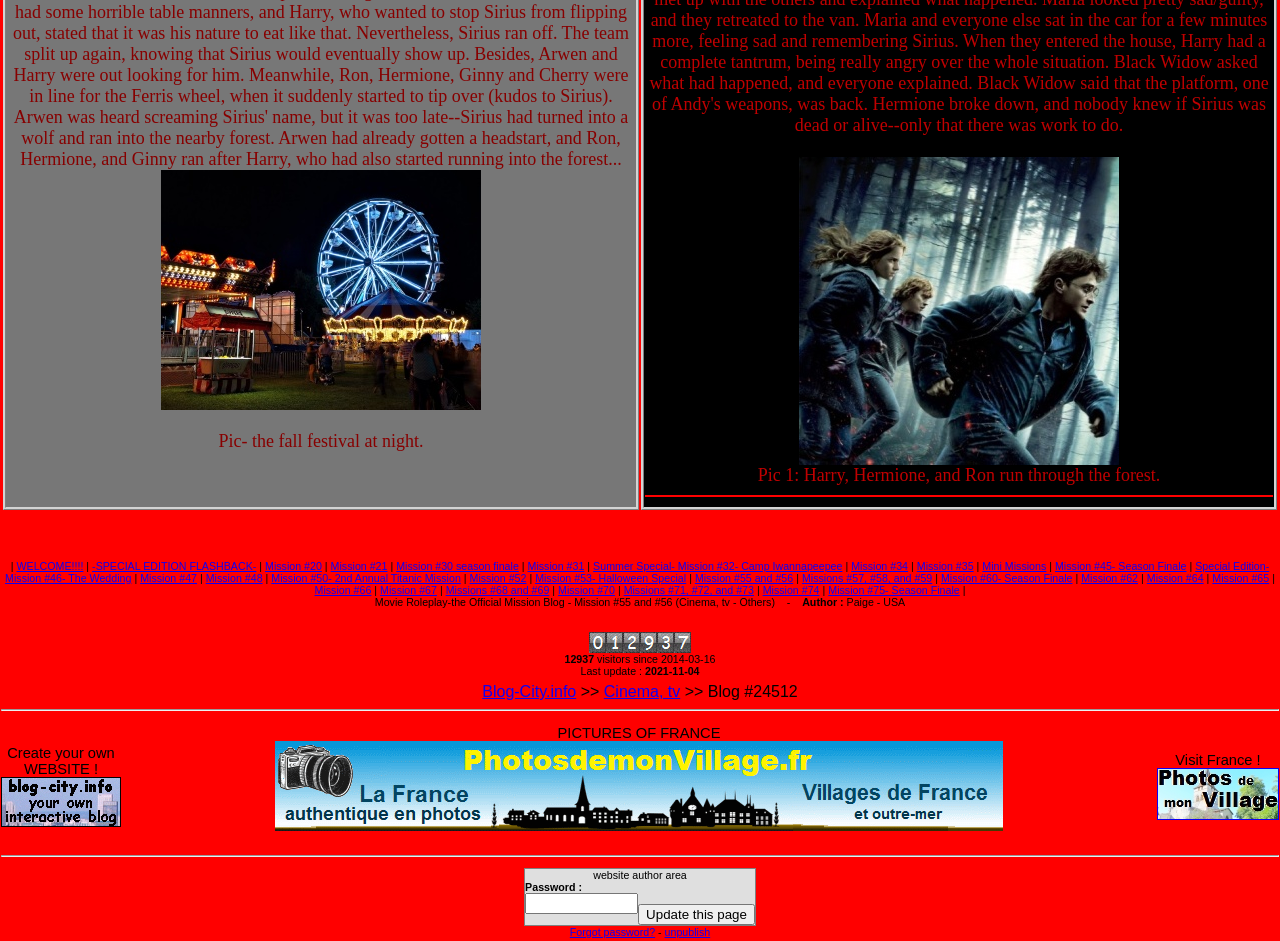Given the element description: "parent_node: Create your own", predict the bounding box coordinates of the UI element it refers to, using four float numbers between 0 and 1, i.e., [left, top, right, bottom].

[0.001, 0.865, 0.095, 0.882]